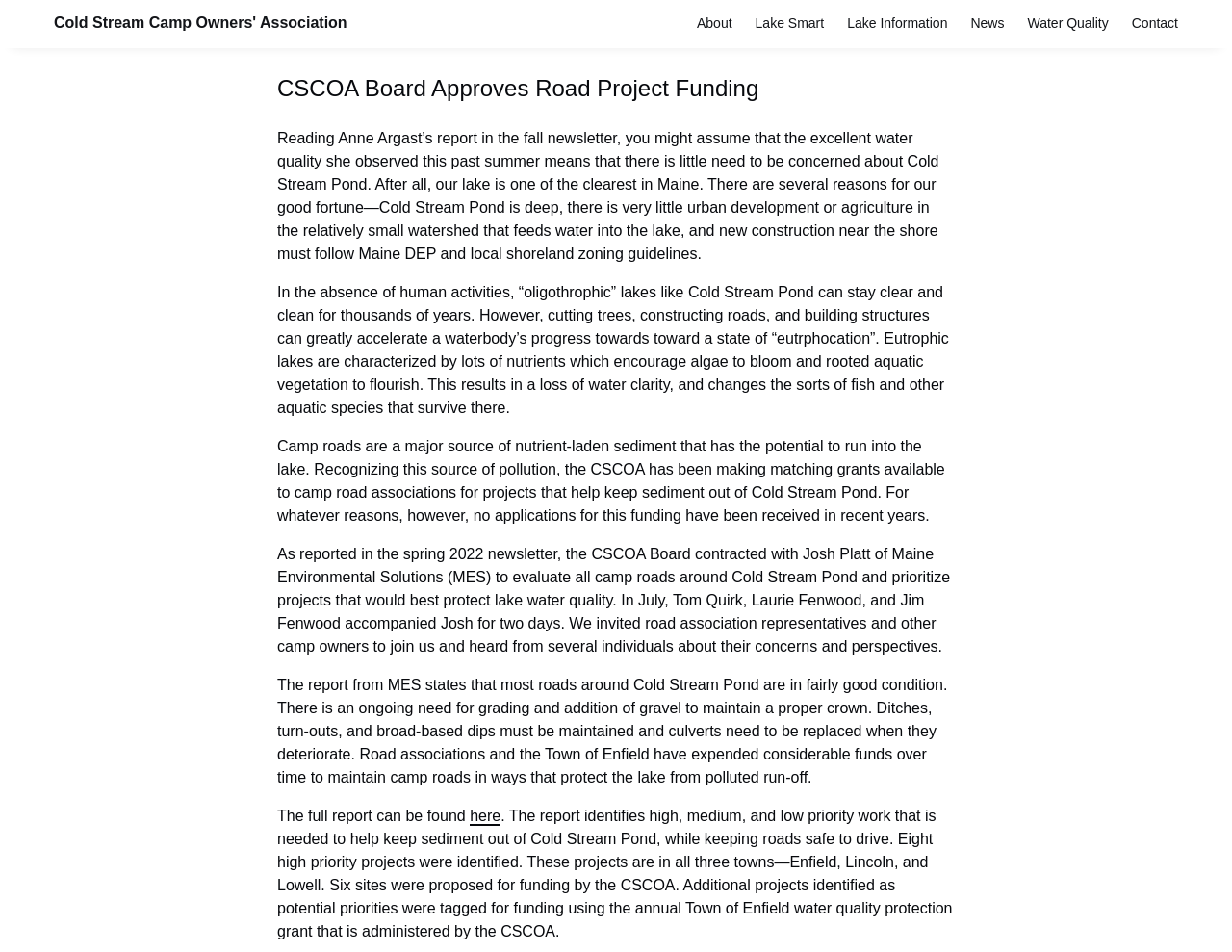Respond to the following query with just one word or a short phrase: 
What is the main topic of the article?

Road project funding